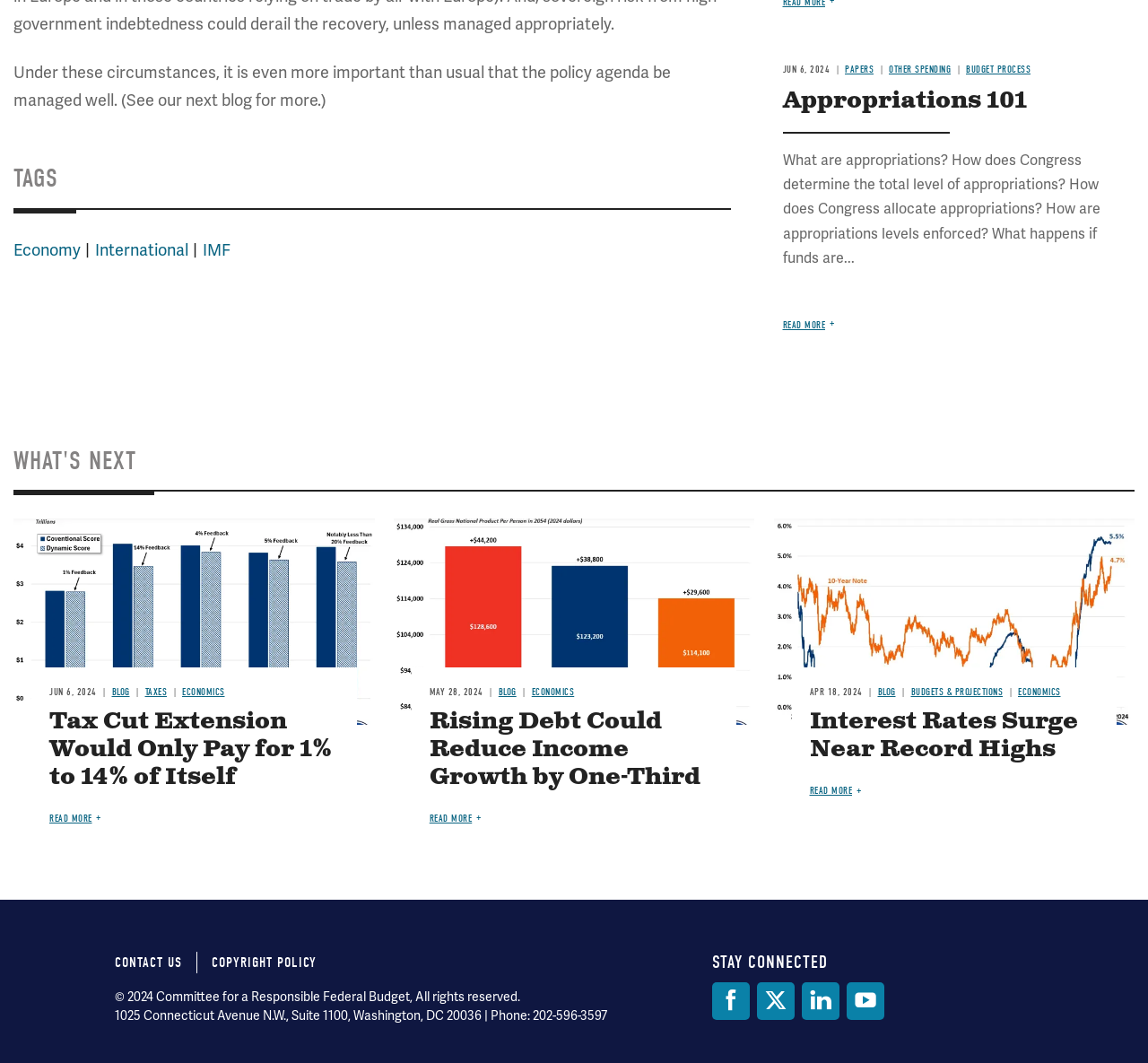Determine the bounding box coordinates for the element that should be clicked to follow this instruction: "Click on the 'Economy' tag". The coordinates should be given as four float numbers between 0 and 1, in the format [left, top, right, bottom].

[0.012, 0.225, 0.07, 0.245]